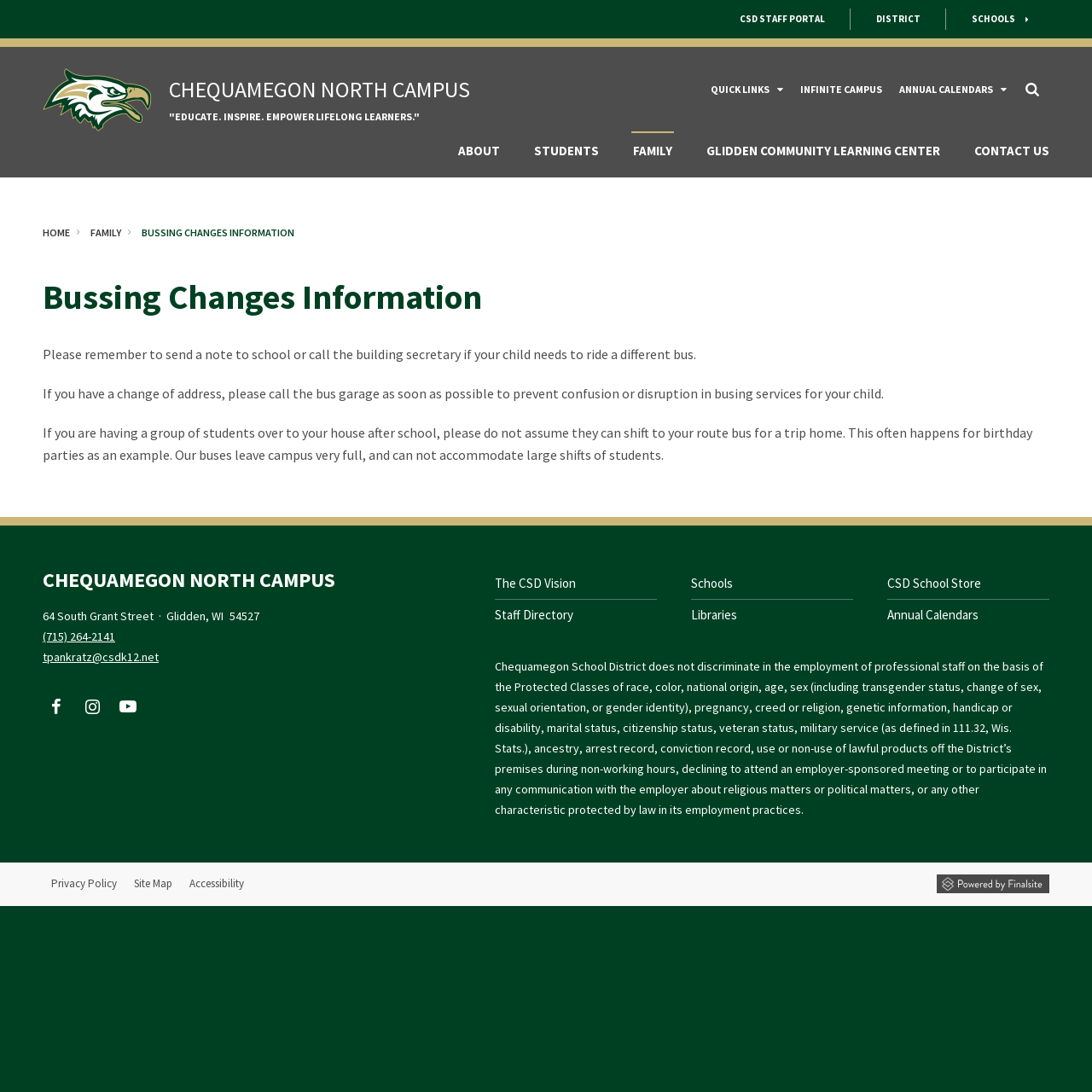Please find and generate the text of the main heading on the webpage.

Bussing Changes Information